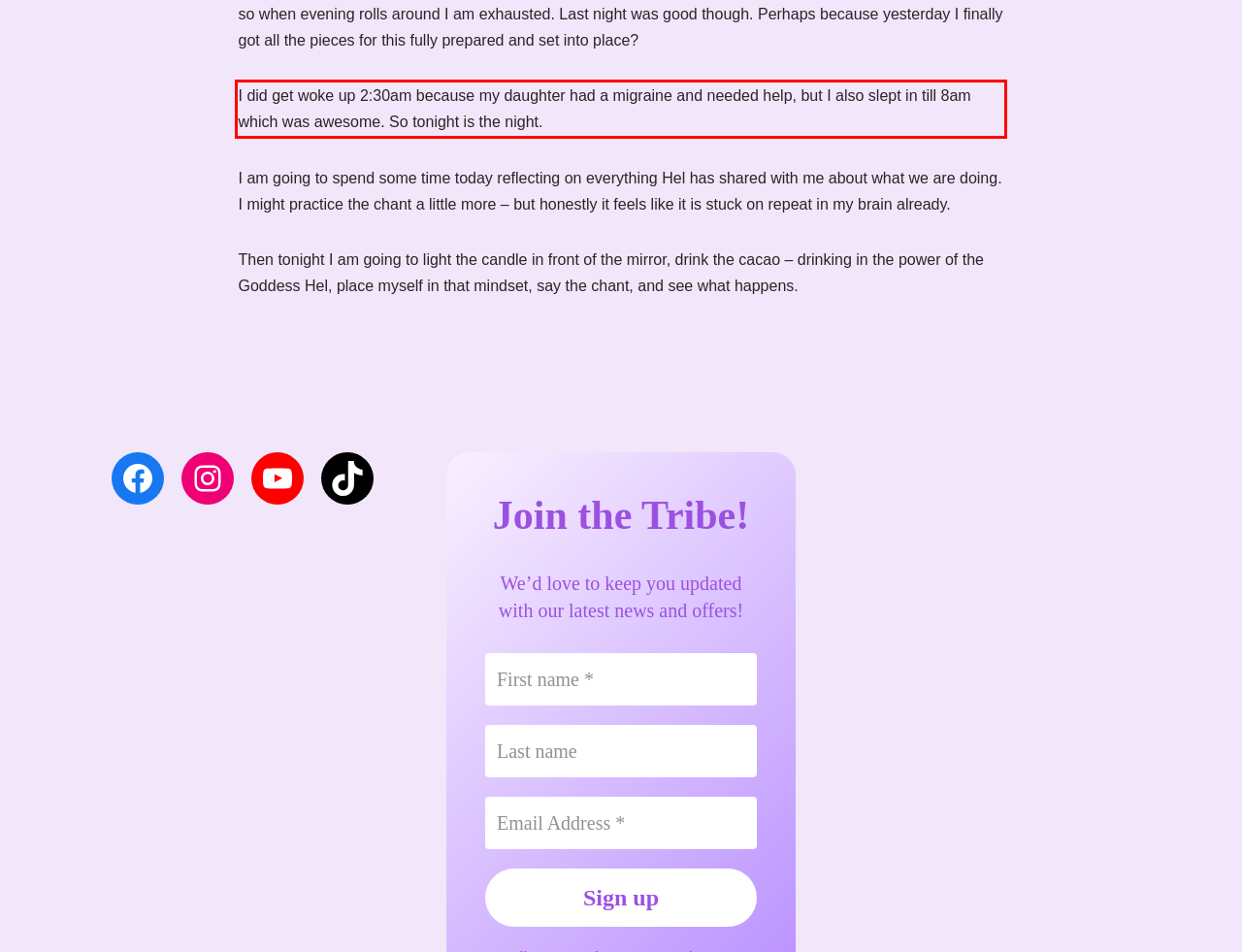Please take the screenshot of the webpage, find the red bounding box, and generate the text content that is within this red bounding box.

I did get woke up 2:30am because my daughter had a migraine and needed help, but I also slept in till 8am which was awesome. So tonight is the night.